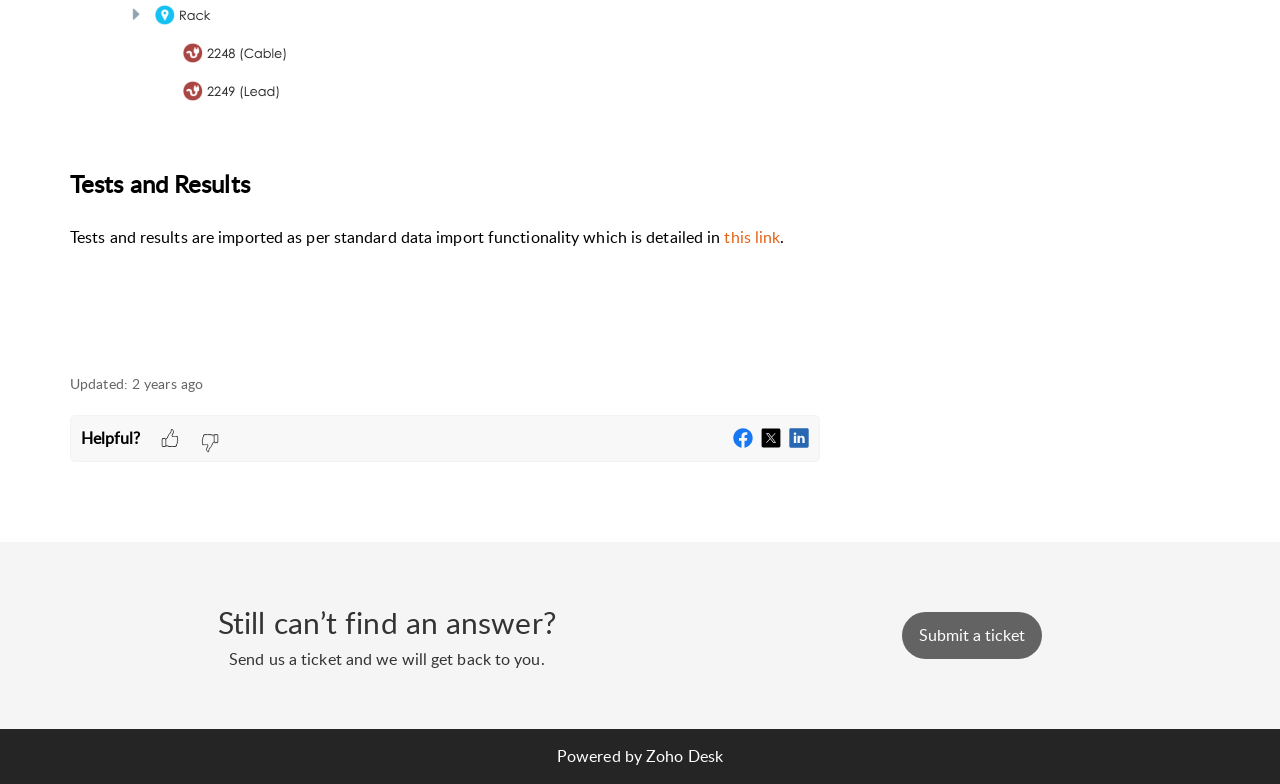From the webpage screenshot, identify the region described by Submit a ticket. Provide the bounding box coordinates as (top-left x, top-left y, bottom-right x, bottom-right y), with each value being a floating point number between 0 and 1.

[0.705, 0.796, 0.814, 0.824]